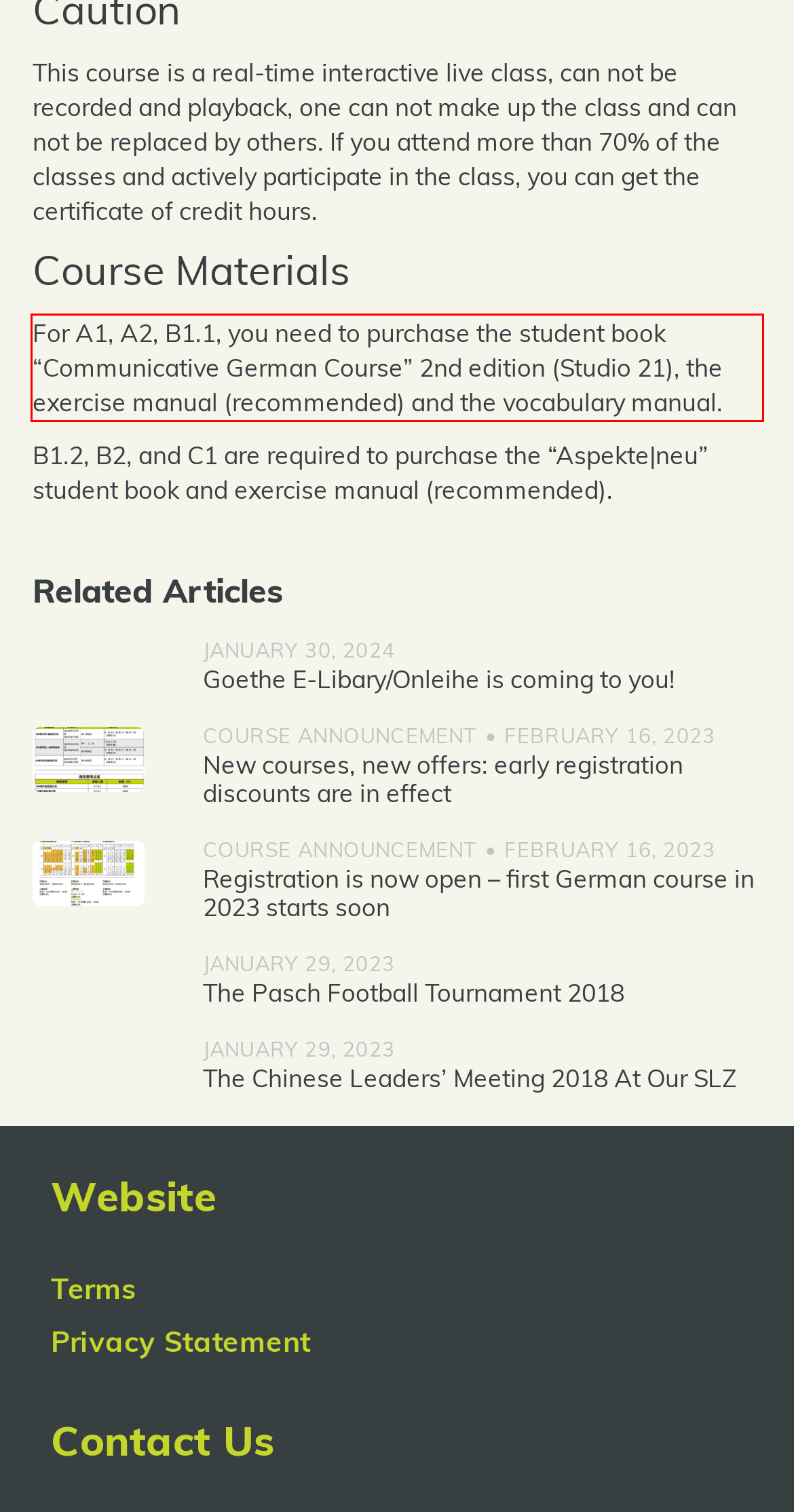Locate the red bounding box in the provided webpage screenshot and use OCR to determine the text content inside it.

For A1, A2, B1.1, you need to purchase the student book “Communicative German Course” 2nd edition (Studio 21), the exercise manual (recommended) and the vocabulary manual.